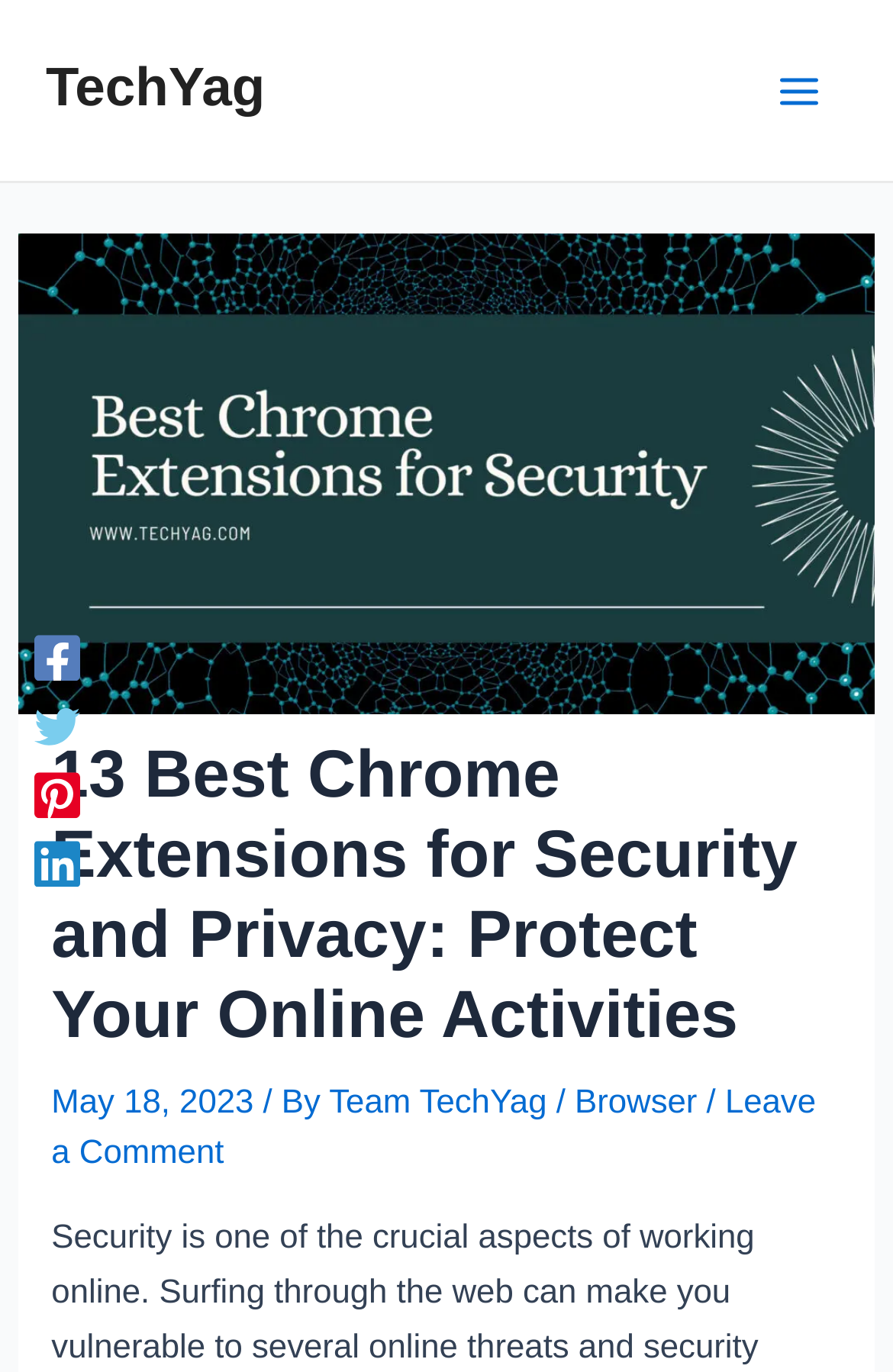Please identify the bounding box coordinates of the element on the webpage that should be clicked to follow this instruction: "Read the article by Team TechYag". The bounding box coordinates should be given as four float numbers between 0 and 1, formatted as [left, top, right, bottom].

[0.369, 0.792, 0.623, 0.818]